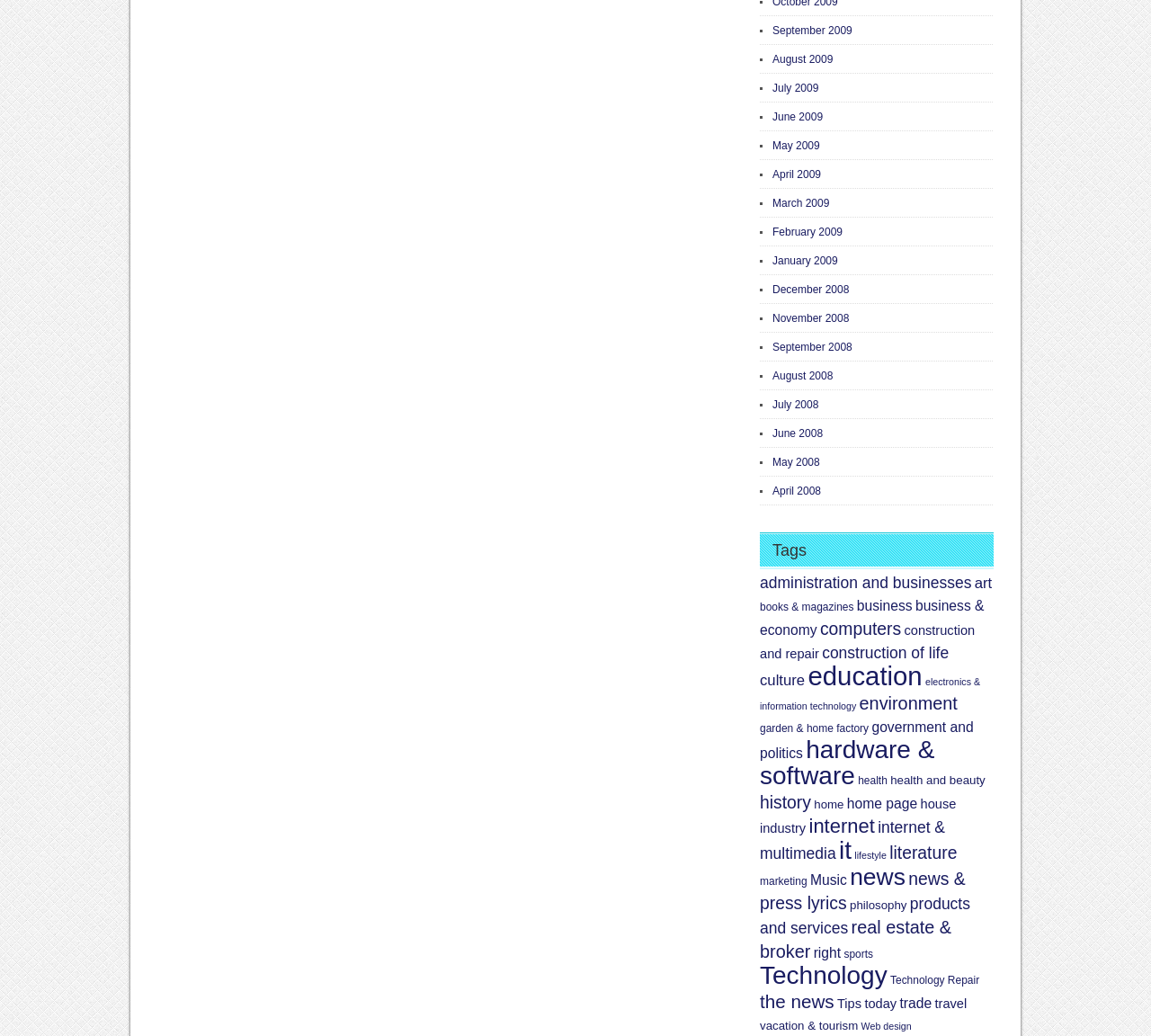Using the description: "electronics & information technology", determine the UI element's bounding box coordinates. Ensure the coordinates are in the format of four float numbers between 0 and 1, i.e., [left, top, right, bottom].

[0.66, 0.653, 0.852, 0.687]